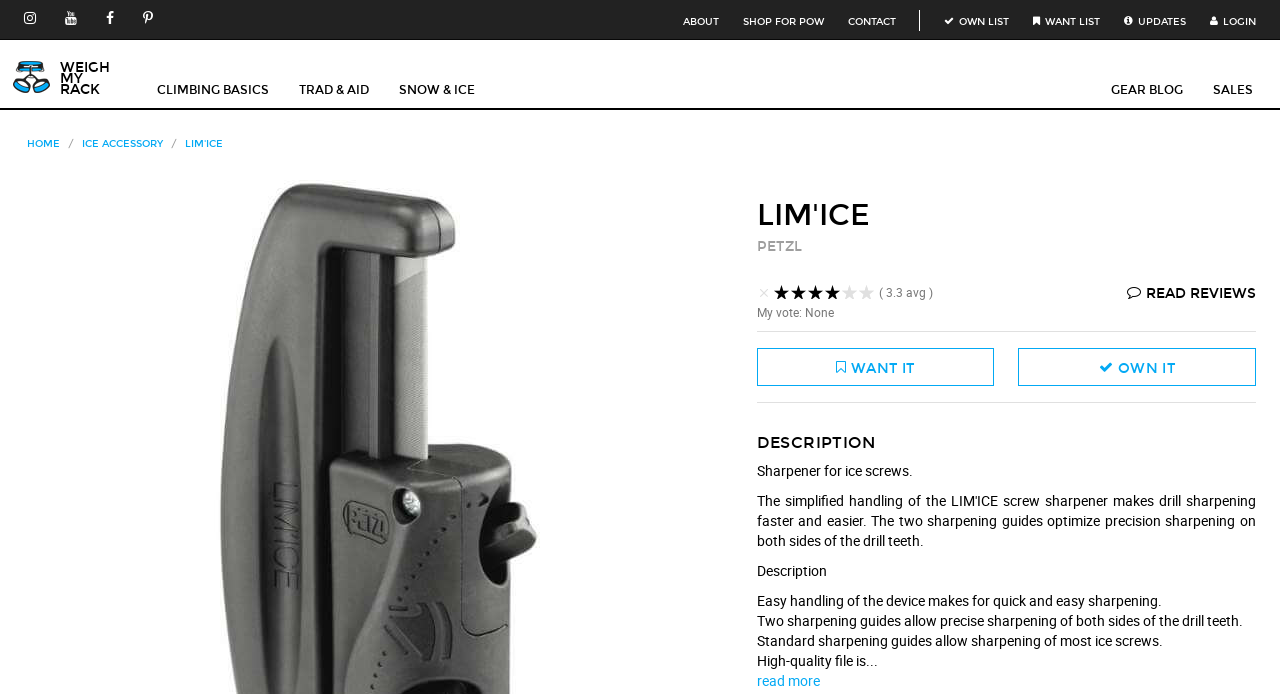Use a single word or phrase to answer this question: 
What is the quality of the file used in the sharpener?

High-quality